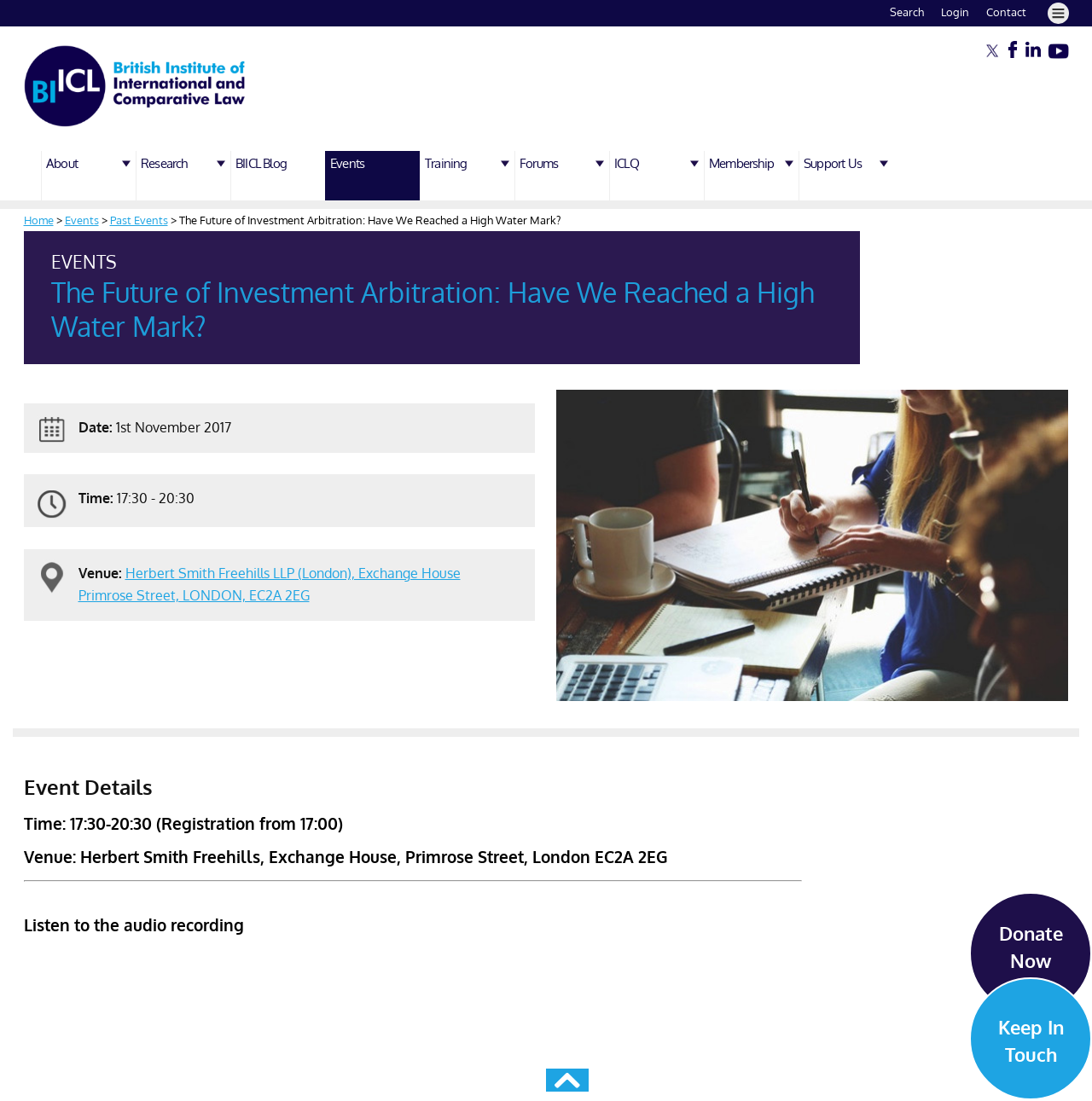Find the bounding box coordinates for the element described here: "The Board".

None